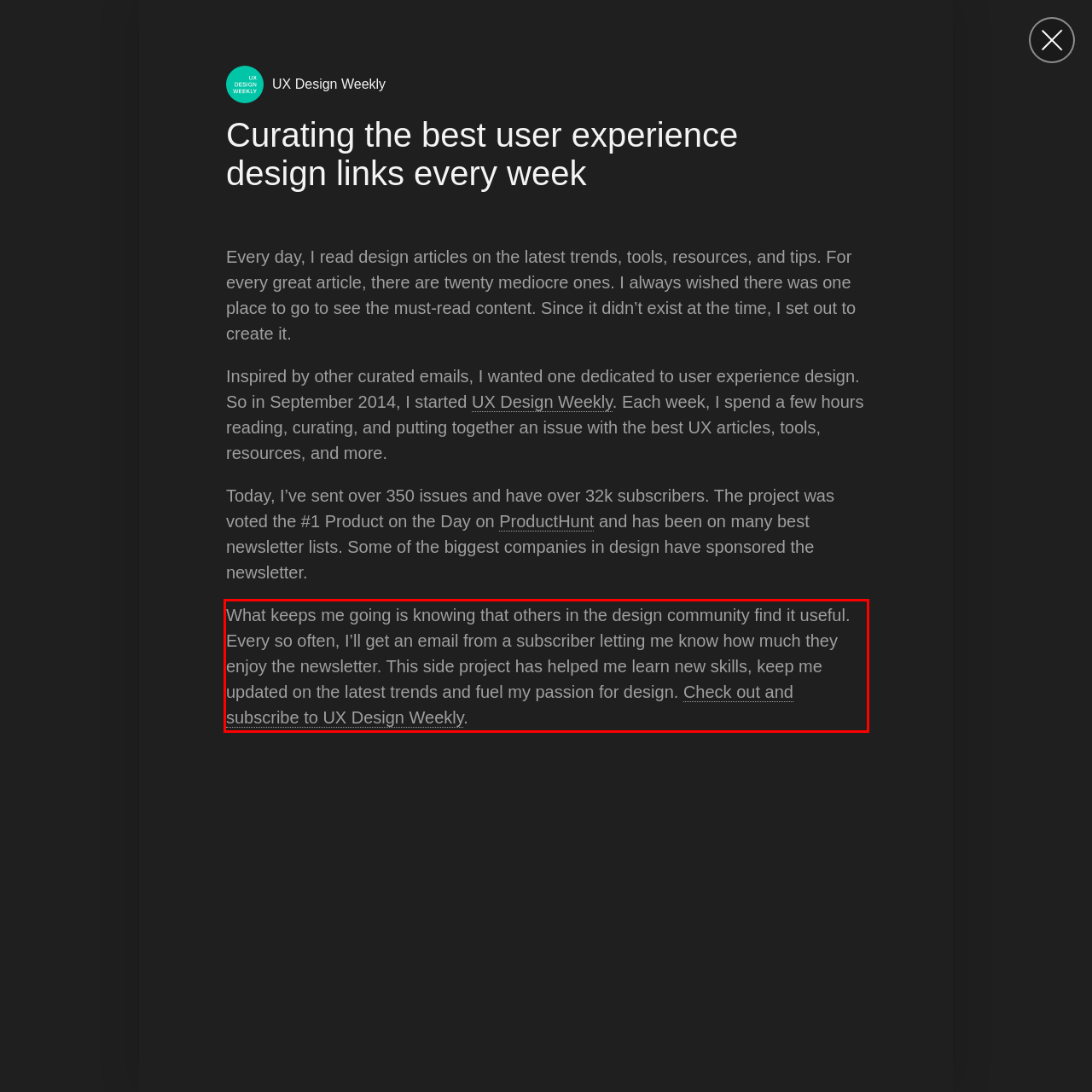Please extract the text content within the red bounding box on the webpage screenshot using OCR.

What keeps me going is knowing that others in the design community find it useful. Every so often, I’ll get an email from a subscriber letting me know how much they enjoy the newsletter. This side project has helped me learn new skills, keep me updated on the latest trends and fuel my passion for design. Check out and subscribe to UX Design Weekly.